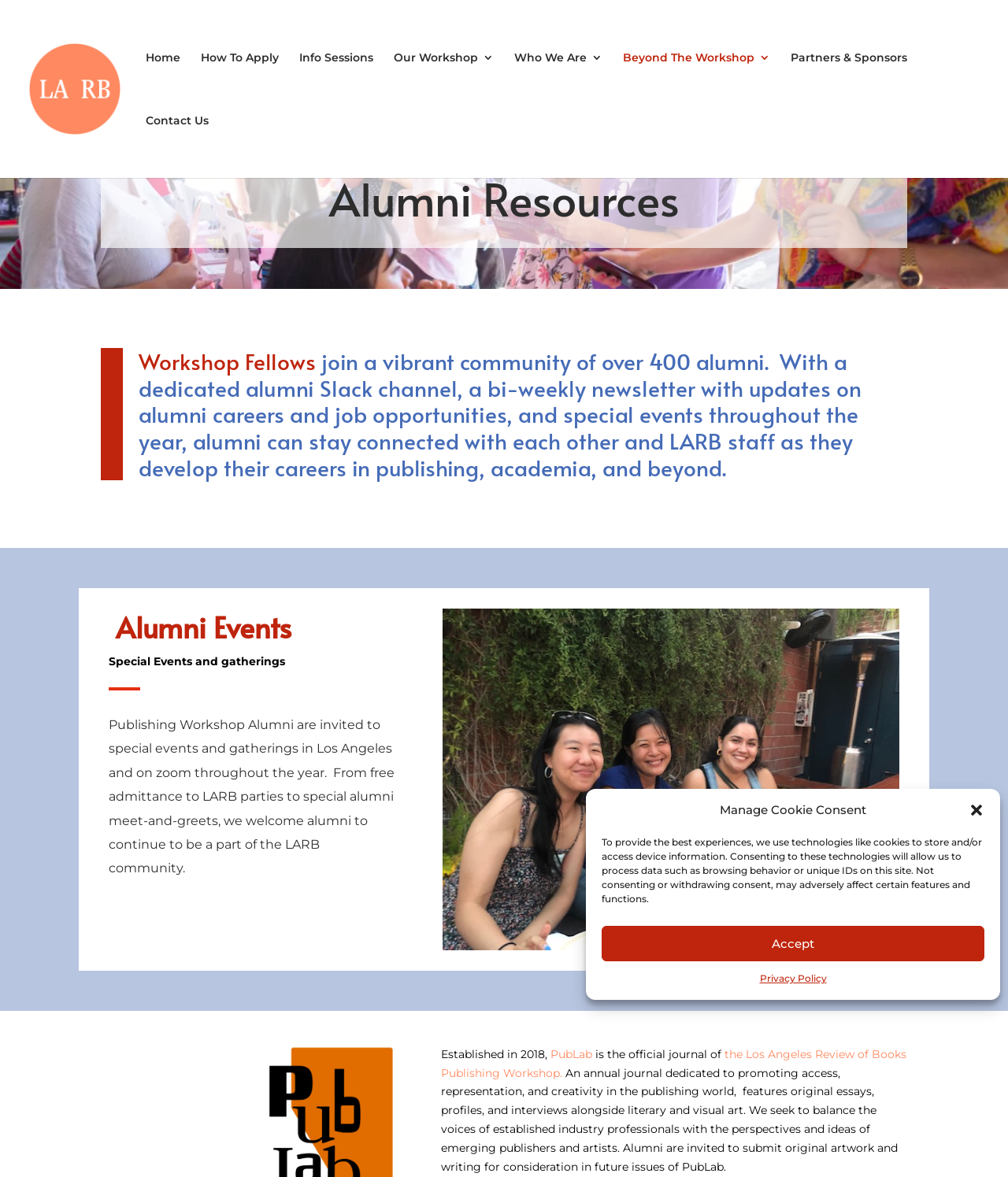Please identify the bounding box coordinates of the clickable area that will fulfill the following instruction: "Click the 'Home' link". The coordinates should be in the format of four float numbers between 0 and 1, i.e., [left, top, right, bottom].

[0.145, 0.044, 0.179, 0.098]